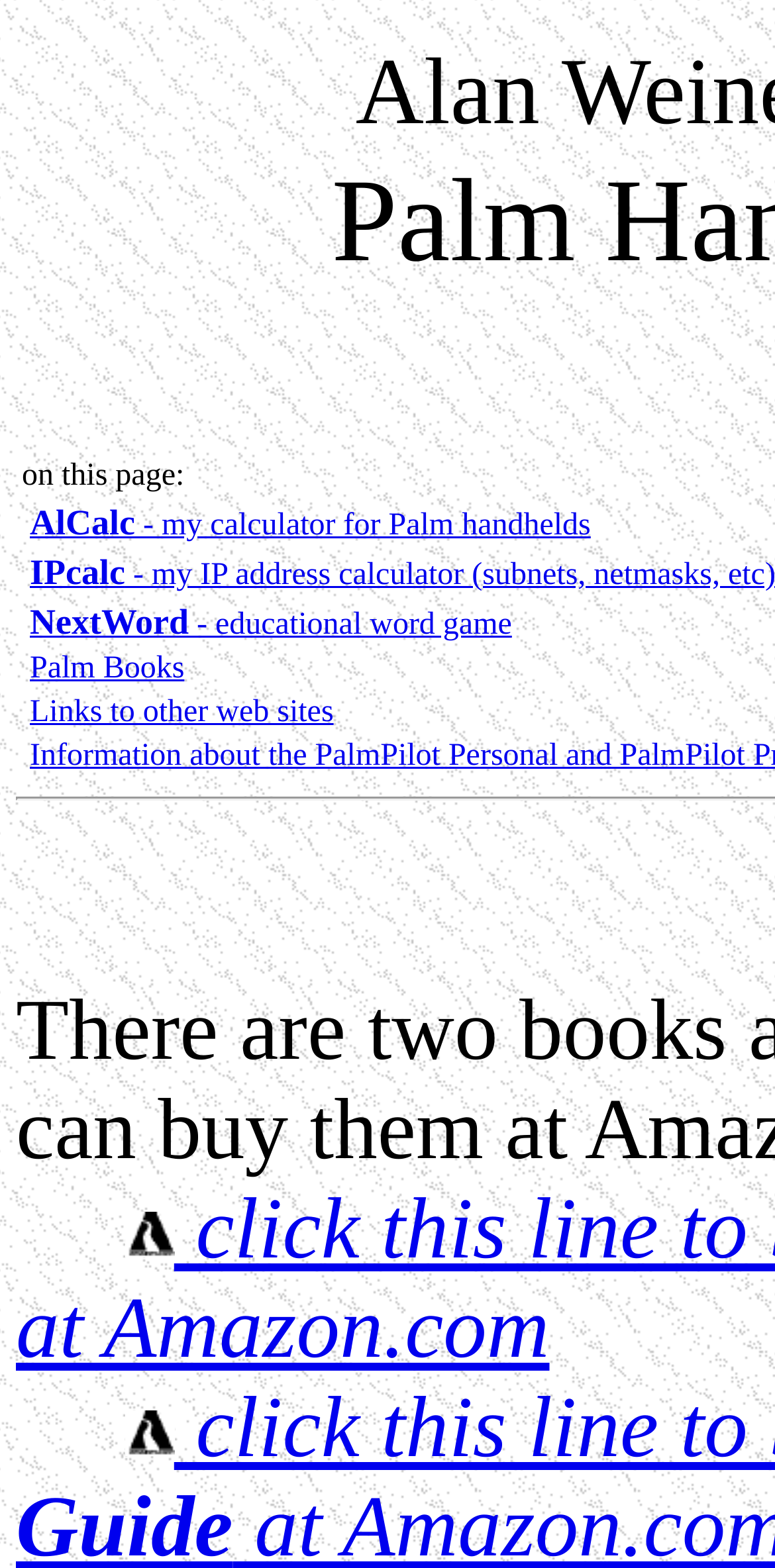Answer the following query concisely with a single word or phrase:
What is the last link on the webpage?

Links to other web sites